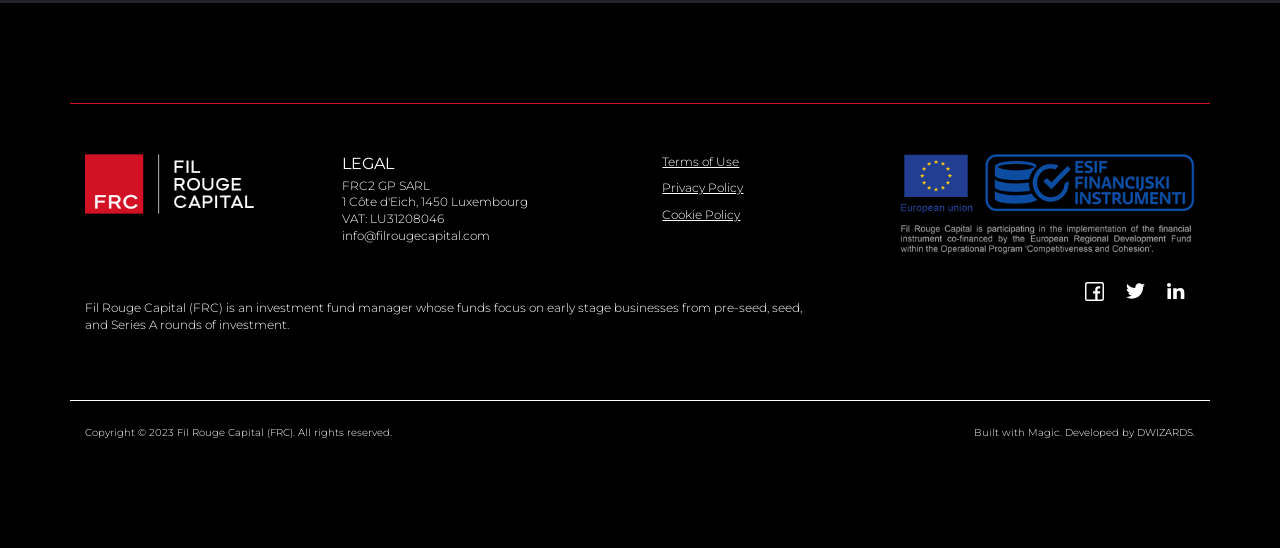How many social media links are there?
Based on the visual information, provide a detailed and comprehensive answer.

There are three social media links located at the bottom of the page, each containing an image and a link. The links are not labeled, but they are likely to be Facebook, Twitter, and LinkedIn based on their typical icon designs.